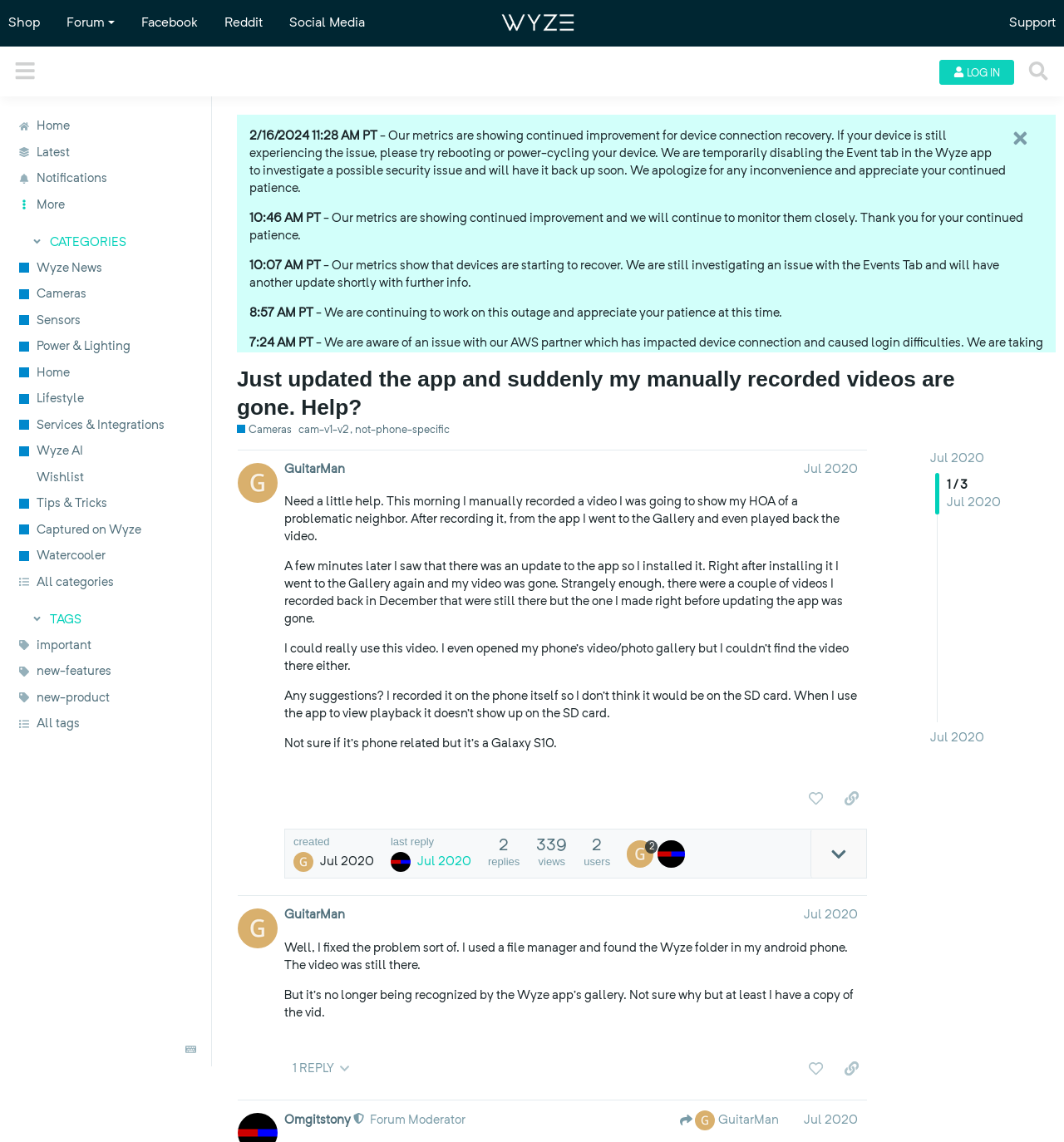Based on the image, please elaborate on the answer to the following question:
How many categories are listed on the sidebar?

I counted the number of links under the 'CATEGORIES' button, which are labeled as 'Wyze News', 'Cameras', 'Sensors', 'Power & Lighting', 'Home', 'Lifestyle', 'Services & Integrations', 'Wyze AI', 'Wishlist', 'Tips & Tricks', 'Captured on Wyze', 'Watercooler', and 'All categories'. There are 13 links in total.